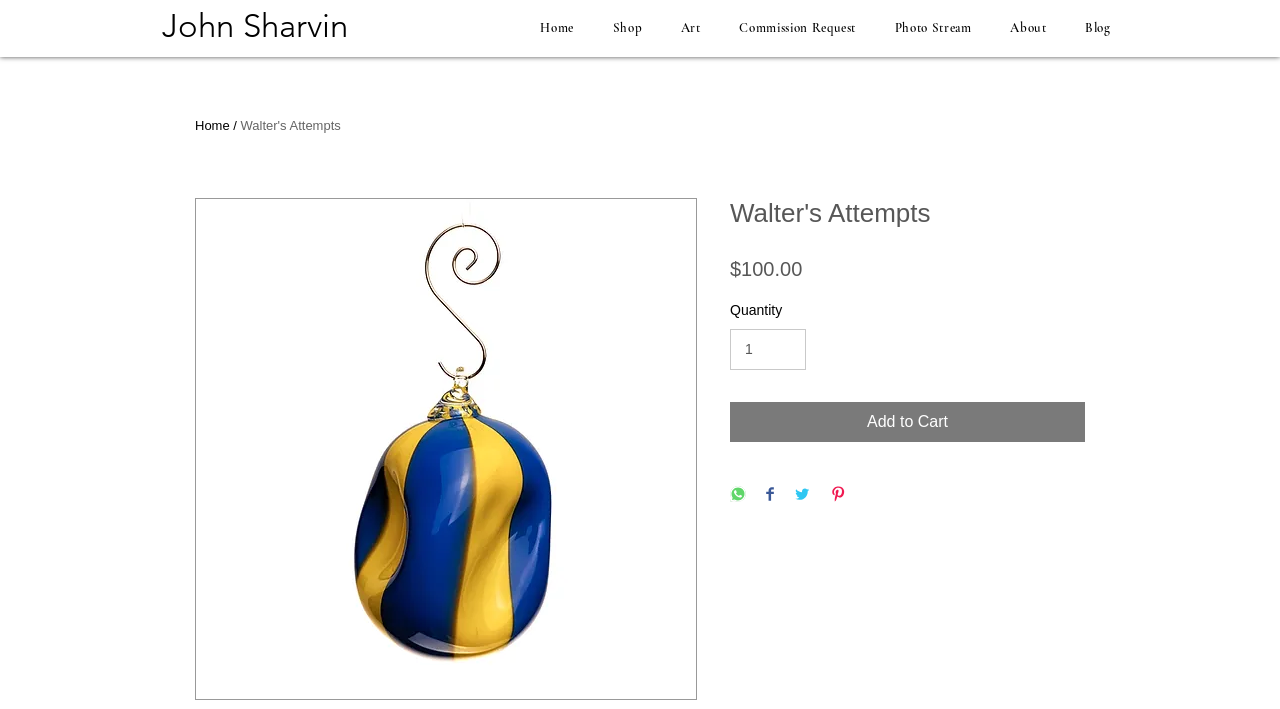Offer a thorough description of the webpage.

This webpage is about Walter's Attempts, a shop selling artwork by John Sharvin. At the top left, there is a heading with the artist's name, "John Sharvin". Next to it, there is a navigation menu with links to different sections of the website, including "Home", "Shop", "Art", "Commission Request", "Photo Stream", "About", and "Blog".

Below the navigation menu, there is a large image of a product, "Walter's Attempts", which takes up most of the page. Above the image, there is a heading with the same name, "Walter's Attempts". To the right of the image, there is a section with product details, including the price, "$100.00", and a quantity selector. Below the price, there are buttons to "Add to Cart" and share the product on various social media platforms, including WhatsApp, Facebook, Twitter, and Pinterest.

The overall layout of the page is focused on showcasing the product, with clear and concise information about the item and easy access to purchasing and sharing options.